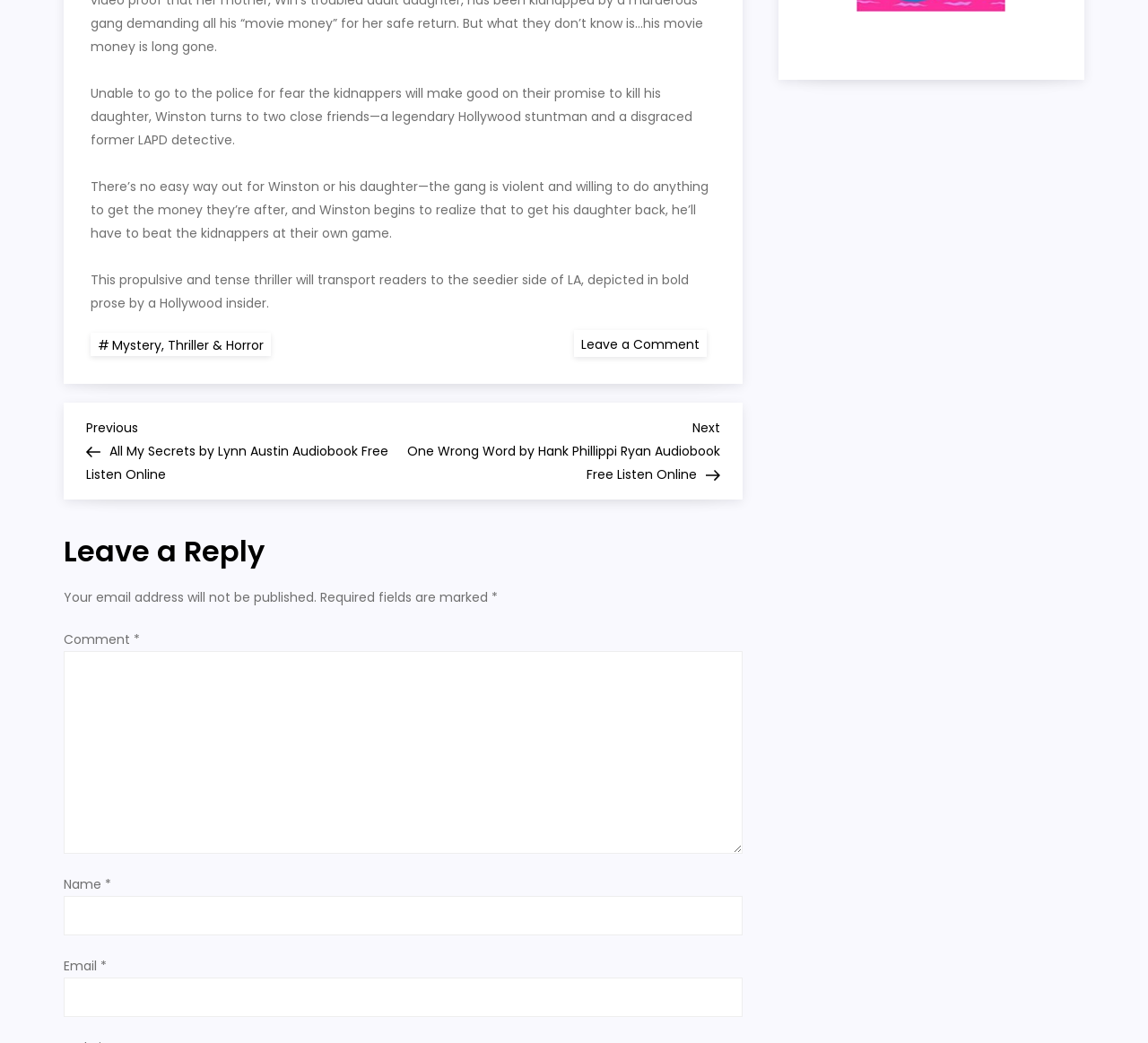Identify the bounding box coordinates for the UI element described as: "parent_node: Email * aria-describedby="email-notes" name="email"". The coordinates should be provided as four floats between 0 and 1: [left, top, right, bottom].

[0.056, 0.938, 0.646, 0.975]